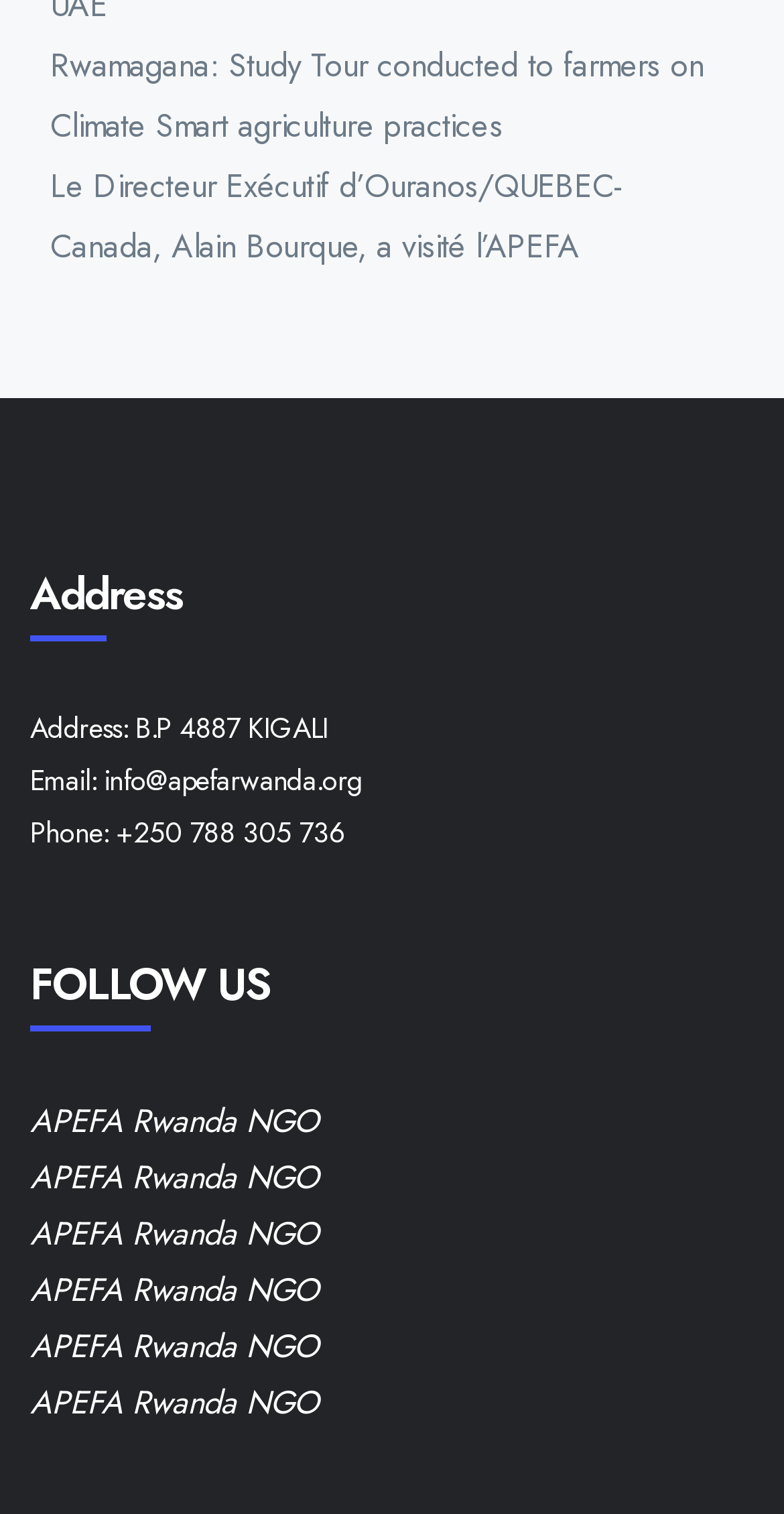Please locate the bounding box coordinates for the element that should be clicked to achieve the following instruction: "View contact information". Ensure the coordinates are given as four float numbers between 0 and 1, i.e., [left, top, right, bottom].

None